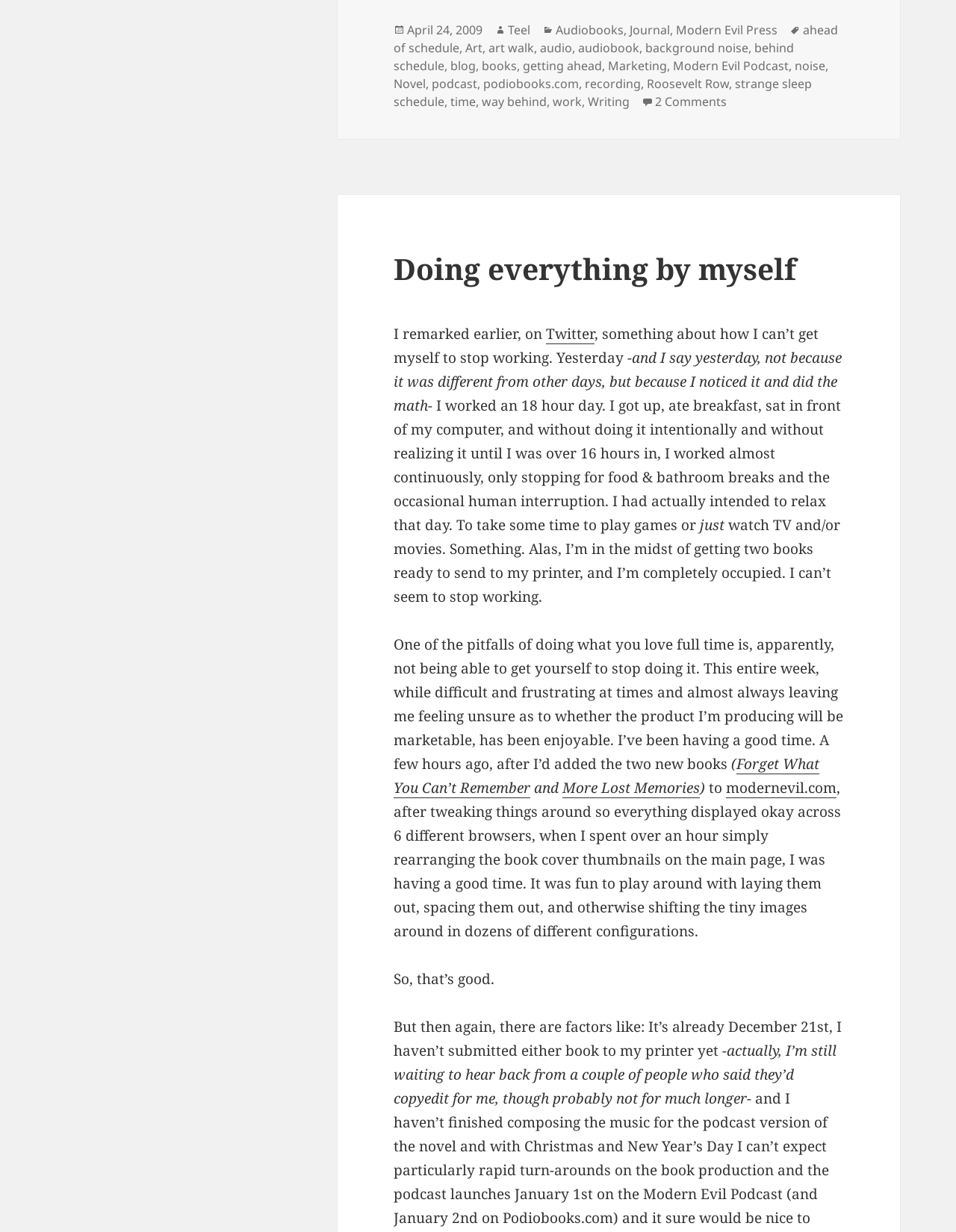Please determine the bounding box coordinates of the clickable area required to carry out the following instruction: "Read the article 'Doing everything by myself'". The coordinates must be four float numbers between 0 and 1, represented as [left, top, right, bottom].

[0.412, 0.204, 0.882, 0.233]